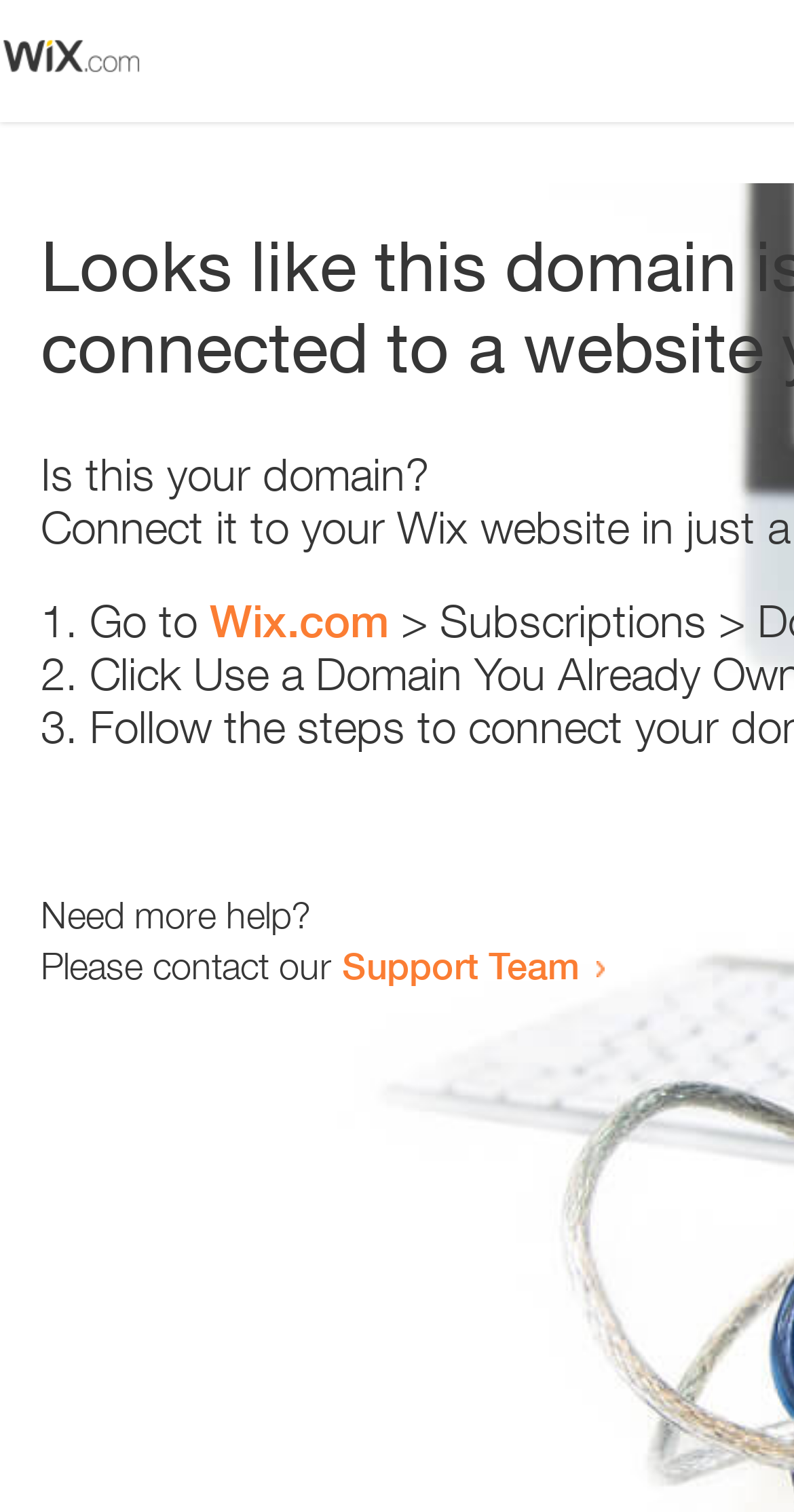Please find and generate the text of the main header of the webpage.

Looks like this domain isn't
connected to a website yet